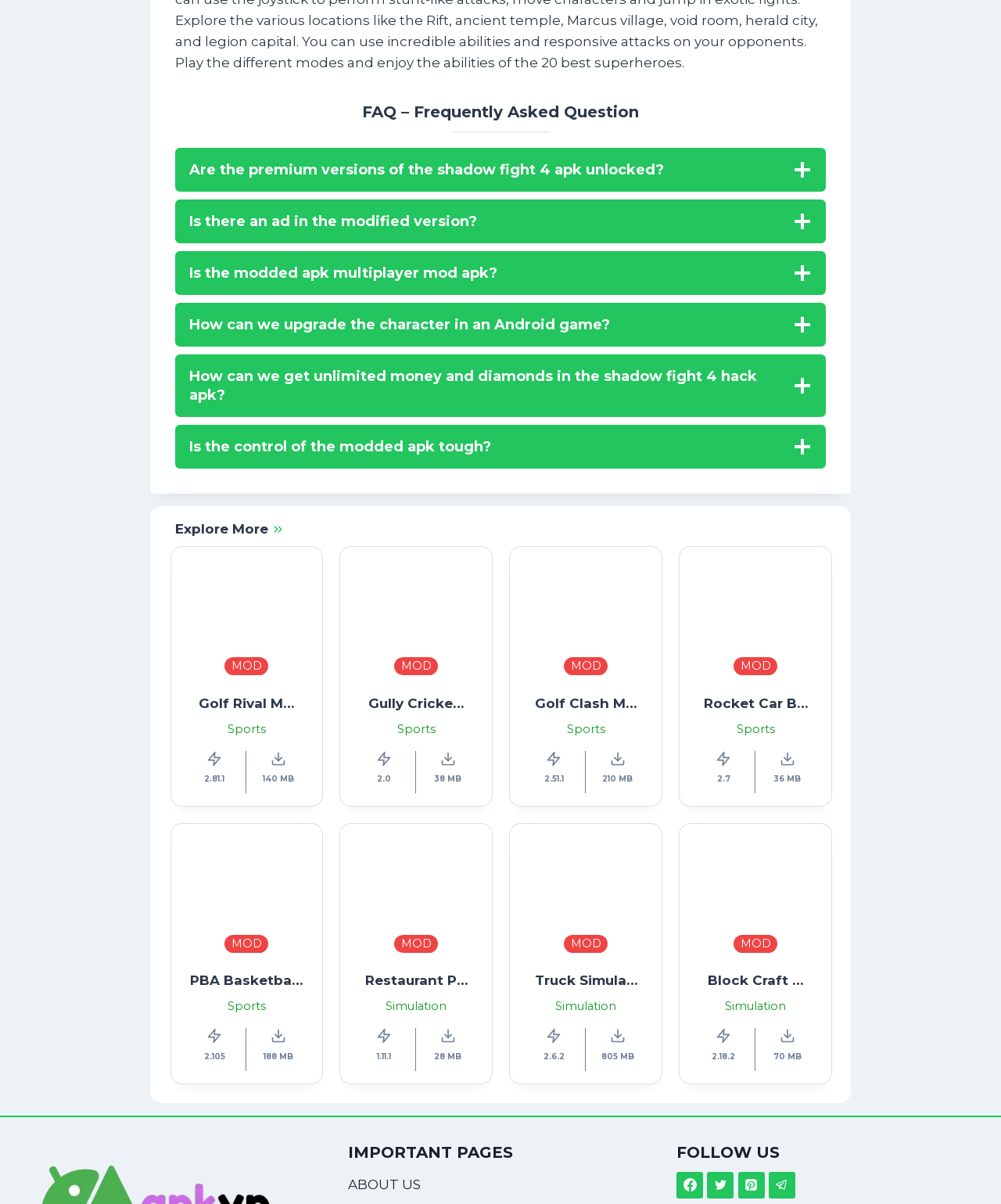Specify the bounding box coordinates of the area to click in order to execute this command: 'View Golf Rival MOD APK'. The coordinates should consist of four float numbers ranging from 0 to 1, and should be formatted as [left, top, right, bottom].

[0.196, 0.47, 0.297, 0.554]